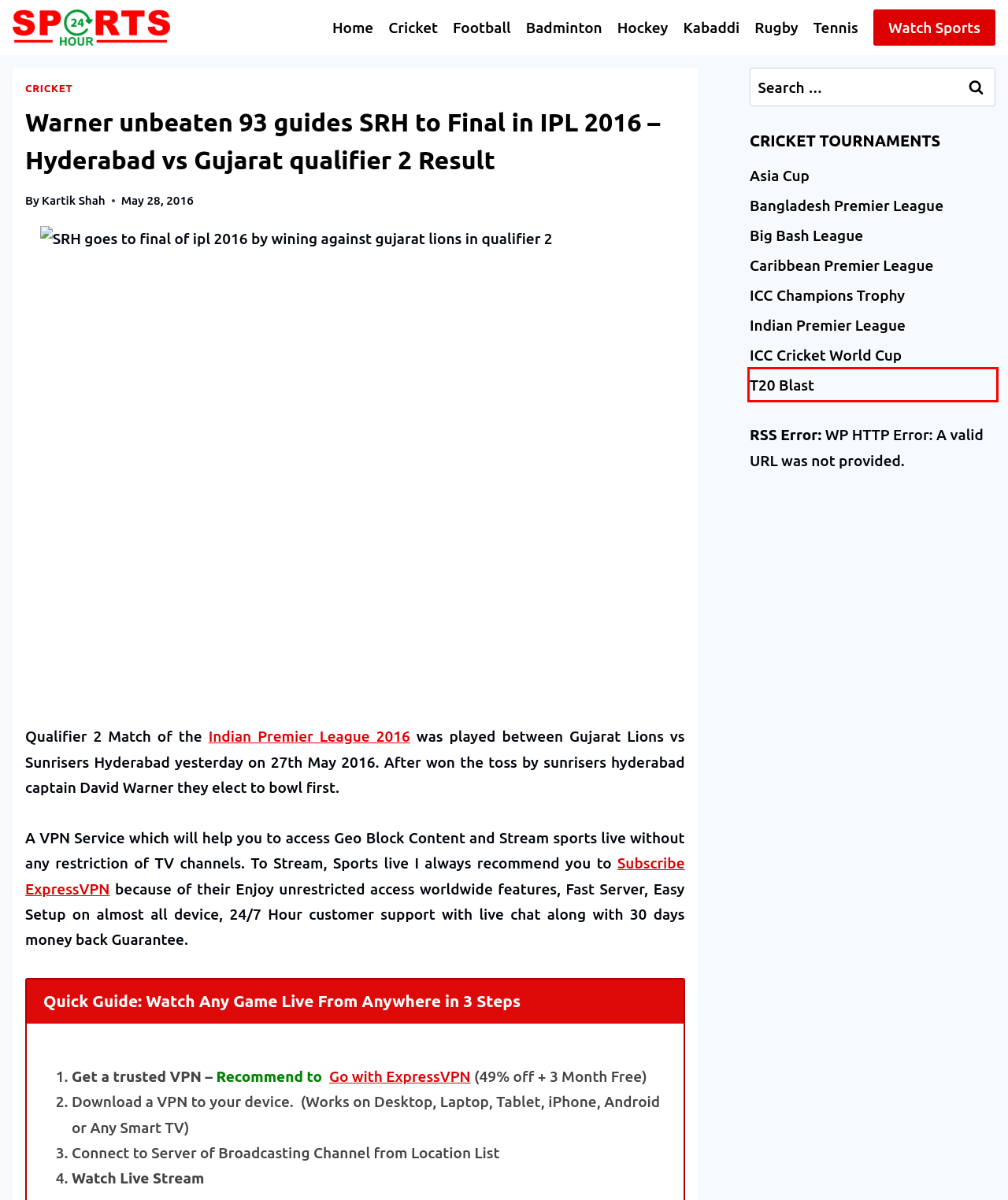You have been given a screenshot of a webpage with a red bounding box around a UI element. Select the most appropriate webpage description for the new webpage that appears after clicking the element within the red bounding box. The choices are:
A. Indian Premier League - IPL Archives - Sports24hour
B. ICC Cricket World Cup Archives - Sports24hour
C. Caribbean Premier League - CPL Archives - Sports24hour
D. Tennis Archives - Sports24hour
E. Hockey Archives - Sports24hour
F. Asia Cup Archives - Sports24hour
G. T20 Blast Archives - Sports24hour
H. Badminton Archives - Sports24hour

G